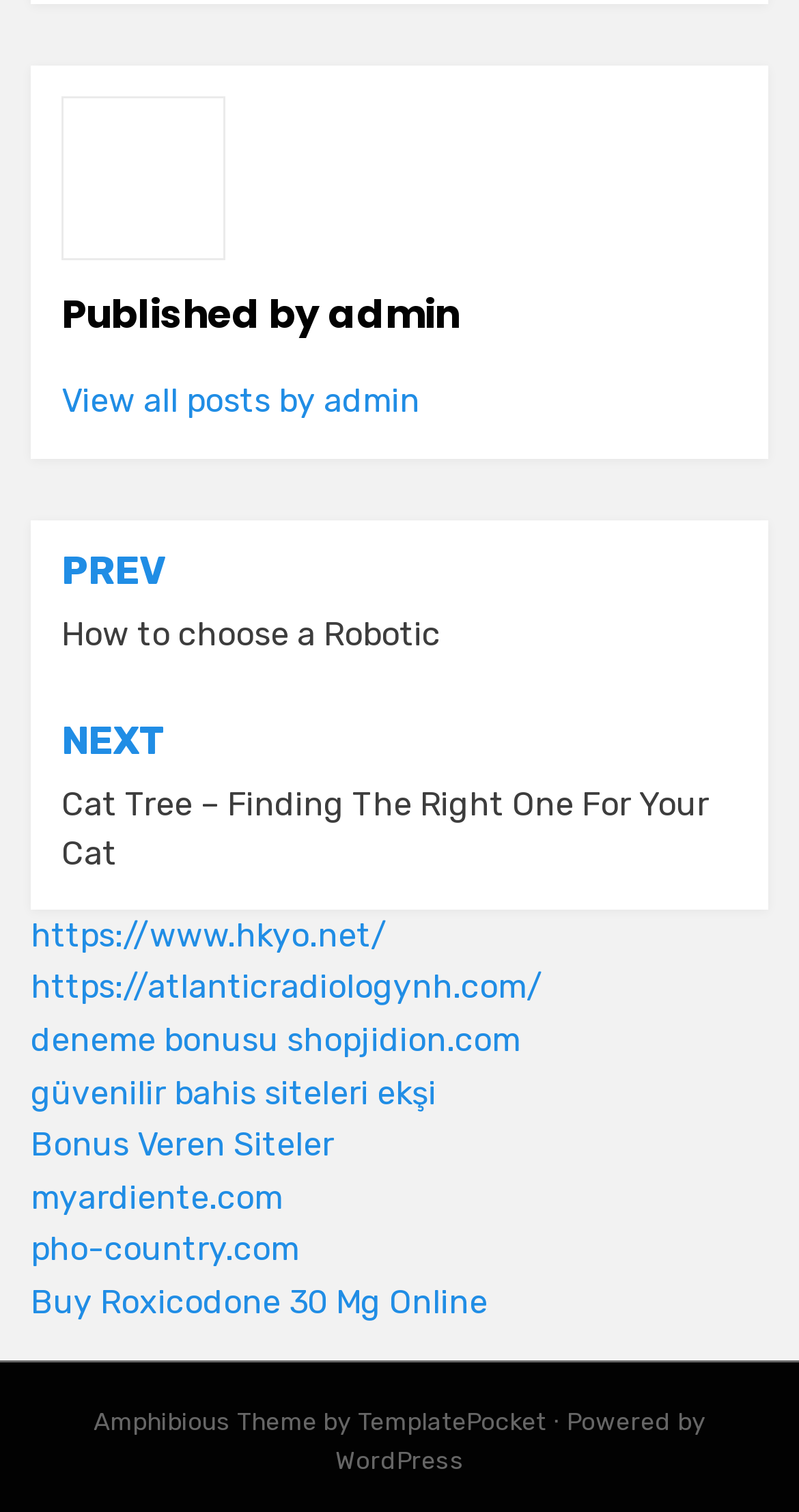What is the author of the posts?
Look at the image and respond with a one-word or short-phrase answer.

admin